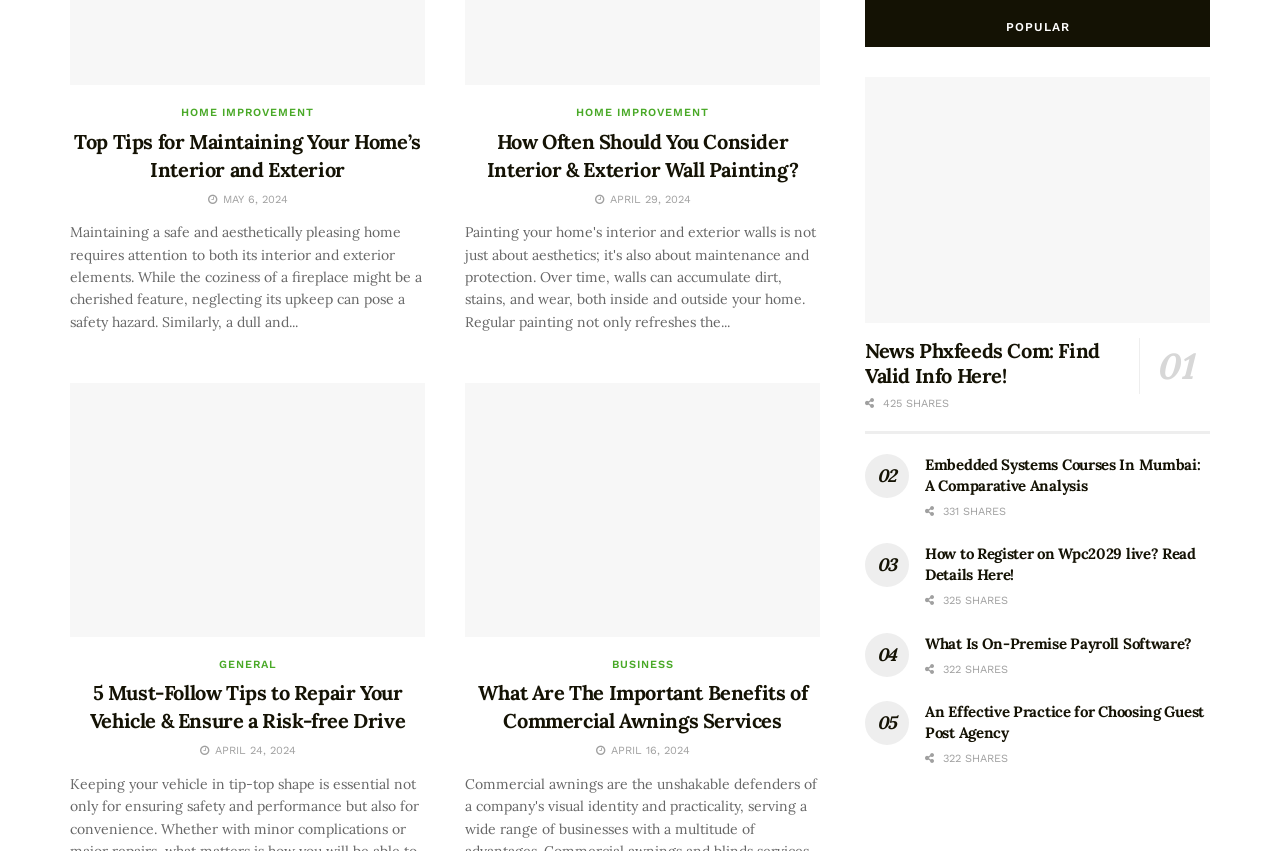Please specify the coordinates of the bounding box for the element that should be clicked to carry out this instruction: "Click on 'HOME IMPROVEMENT'". The coordinates must be four float numbers between 0 and 1, formatted as [left, top, right, bottom].

[0.141, 0.126, 0.245, 0.139]